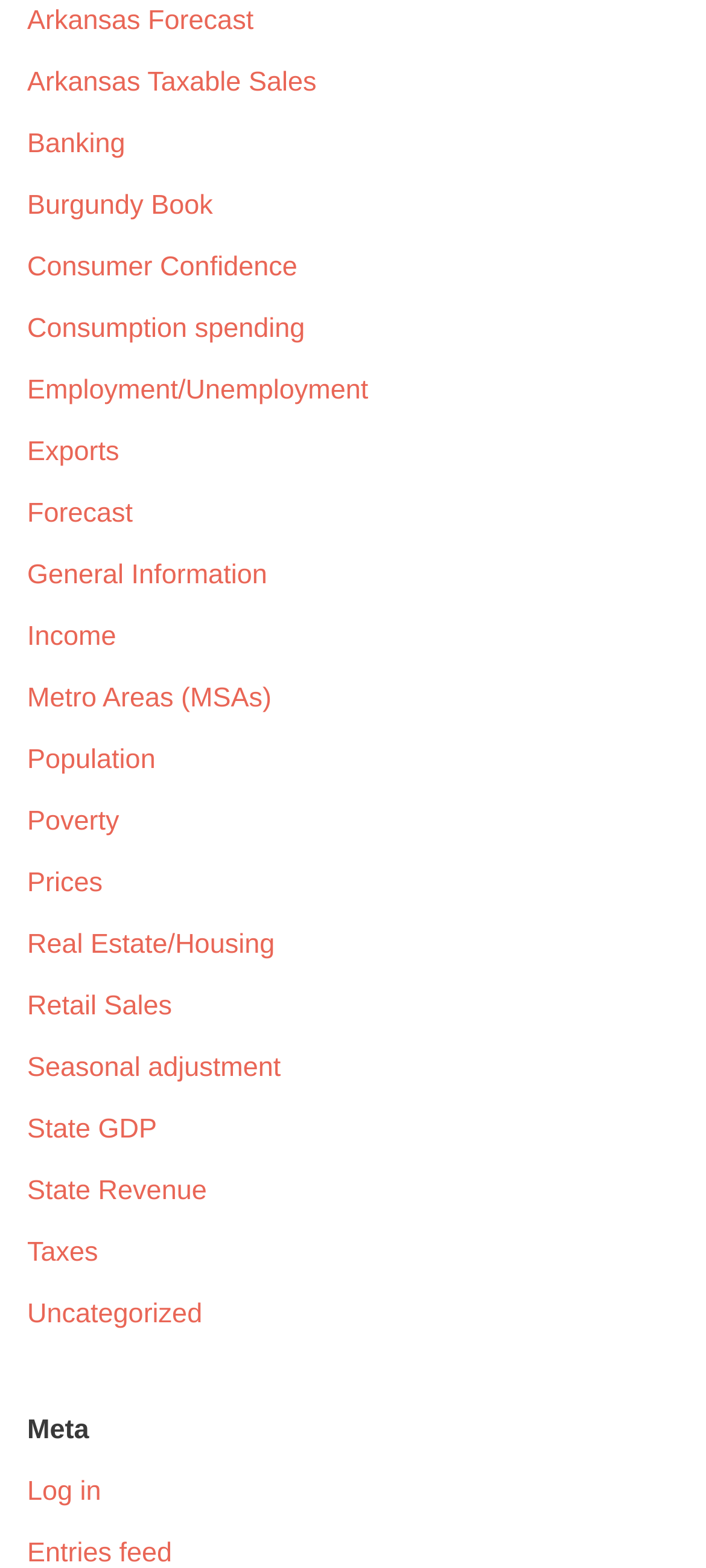Locate the bounding box coordinates of the element to click to perform the following action: 'Go to About Us page'. The coordinates should be given as four float values between 0 and 1, in the form of [left, top, right, bottom].

None